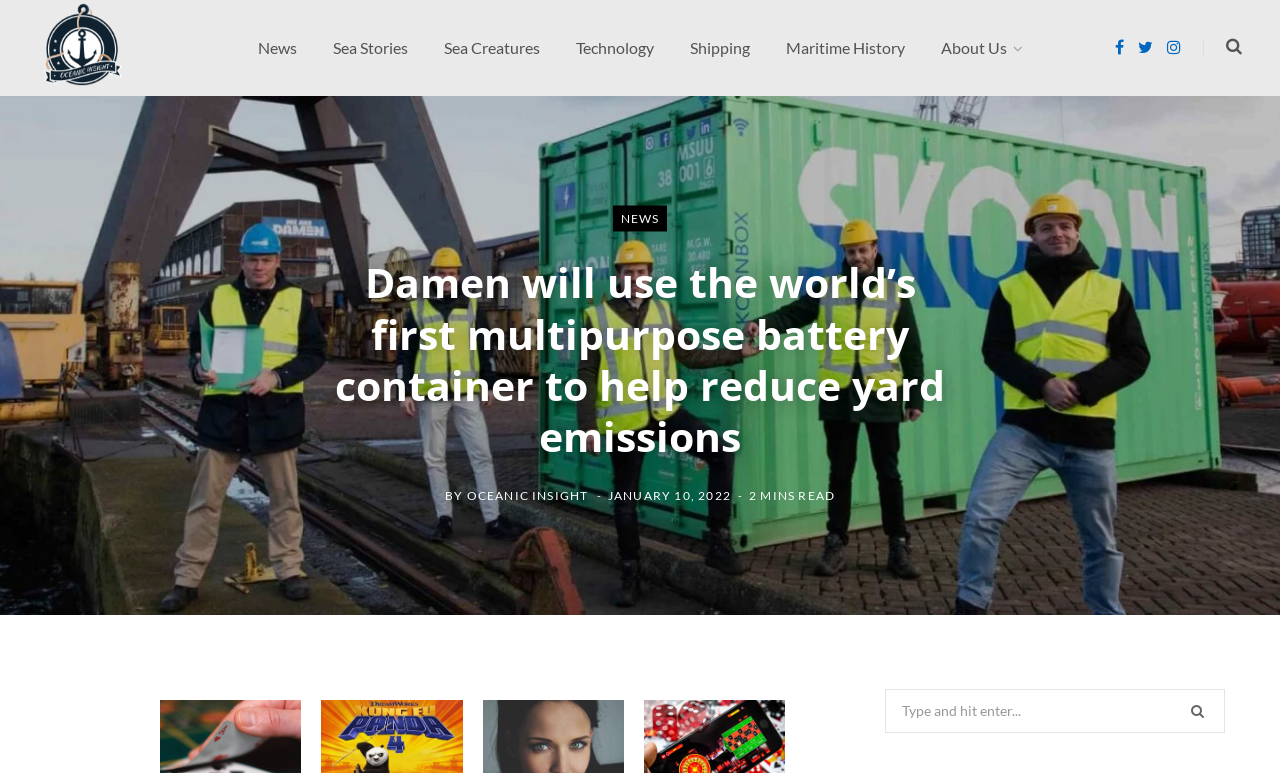What is the name of the company mentioned in the webpage?
From the screenshot, supply a one-word or short-phrase answer.

Damen